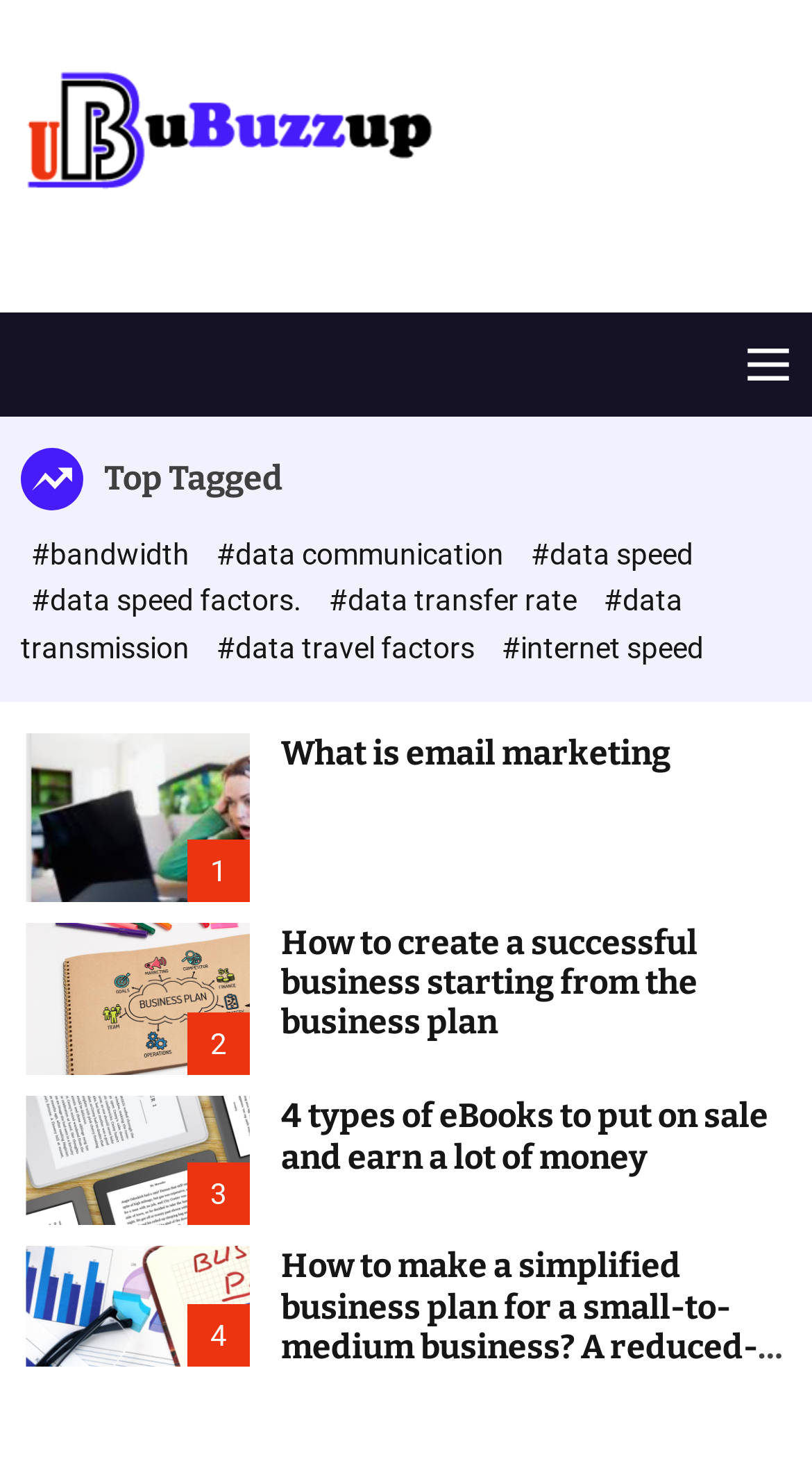What is the main topic of the webpage?
Respond to the question with a well-detailed and thorough answer.

Based on the webpage structure and content, it appears that the main topic is discussing the health benefits of sex, as indicated by the presence of multiple articles and links related to this topic.